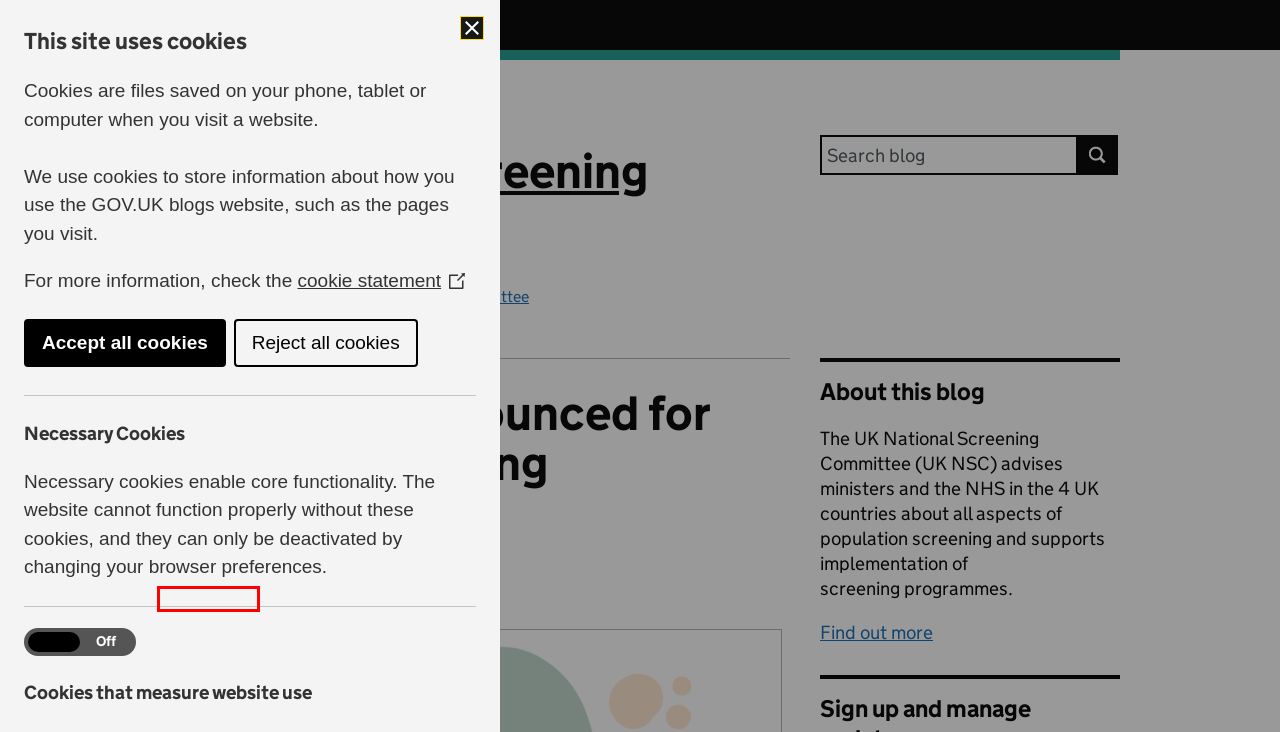View the screenshot of the webpage containing a red bounding box around a UI element. Select the most fitting webpage description for the new page shown after the element in the red bounding box is clicked. Here are the candidates:
A. UK National Screening Committee - GOV.UK
B. GOV.UK blogs
C. Cookies – GOV.UK blogs
D. Comments – UK National Screening Committee
E. General – UK National Screening Committee
F. Welcome to GOV.UK
G. Maryam Abdu – UK National Screening Committee
H. UK National Screening Committee – News and updates from the UK National Screening Committee

G